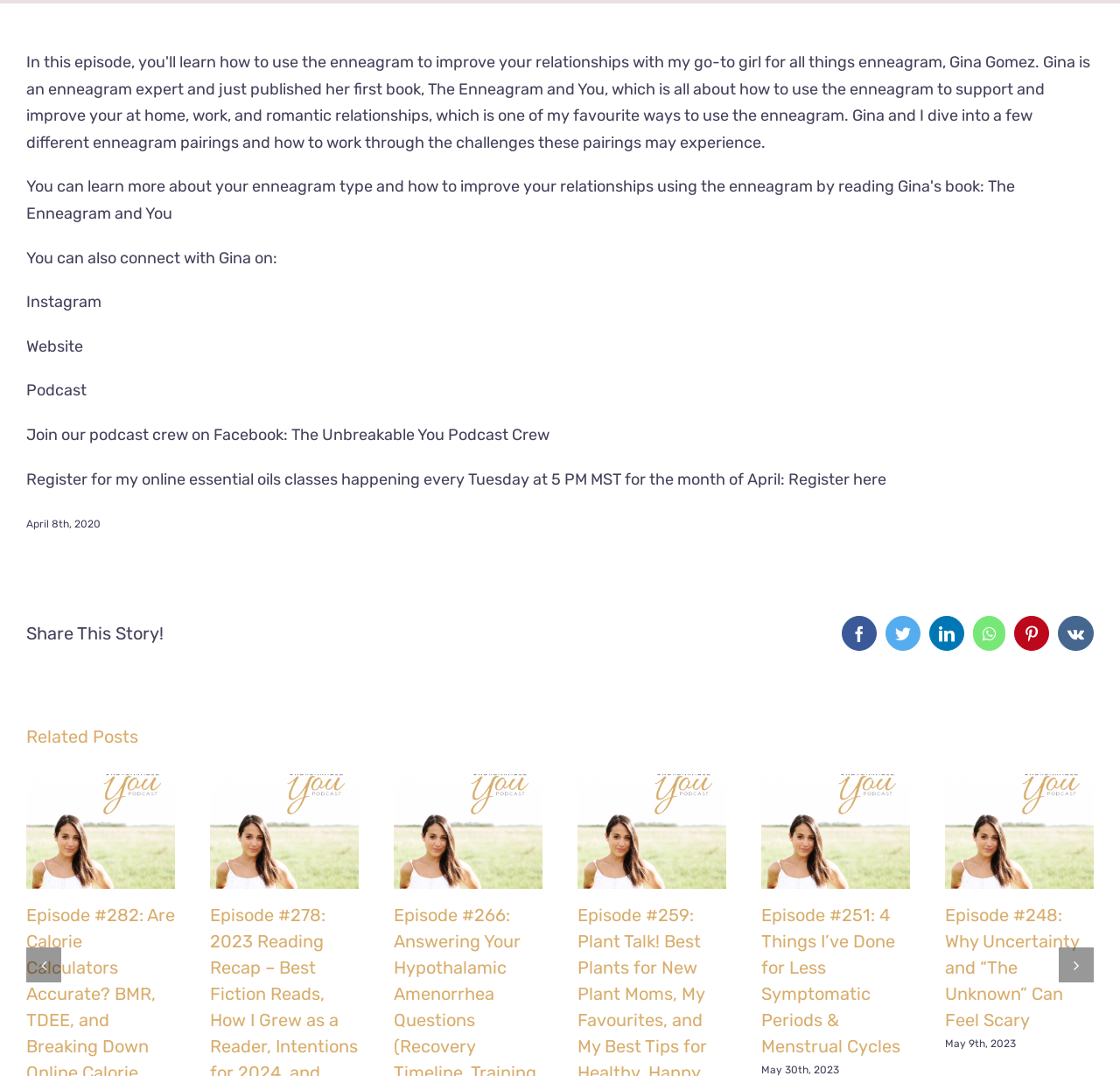Based on the element description "aria-label="Facebook"", predict the bounding box coordinates of the UI element.

[0.463, 0.357, 0.496, 0.392]